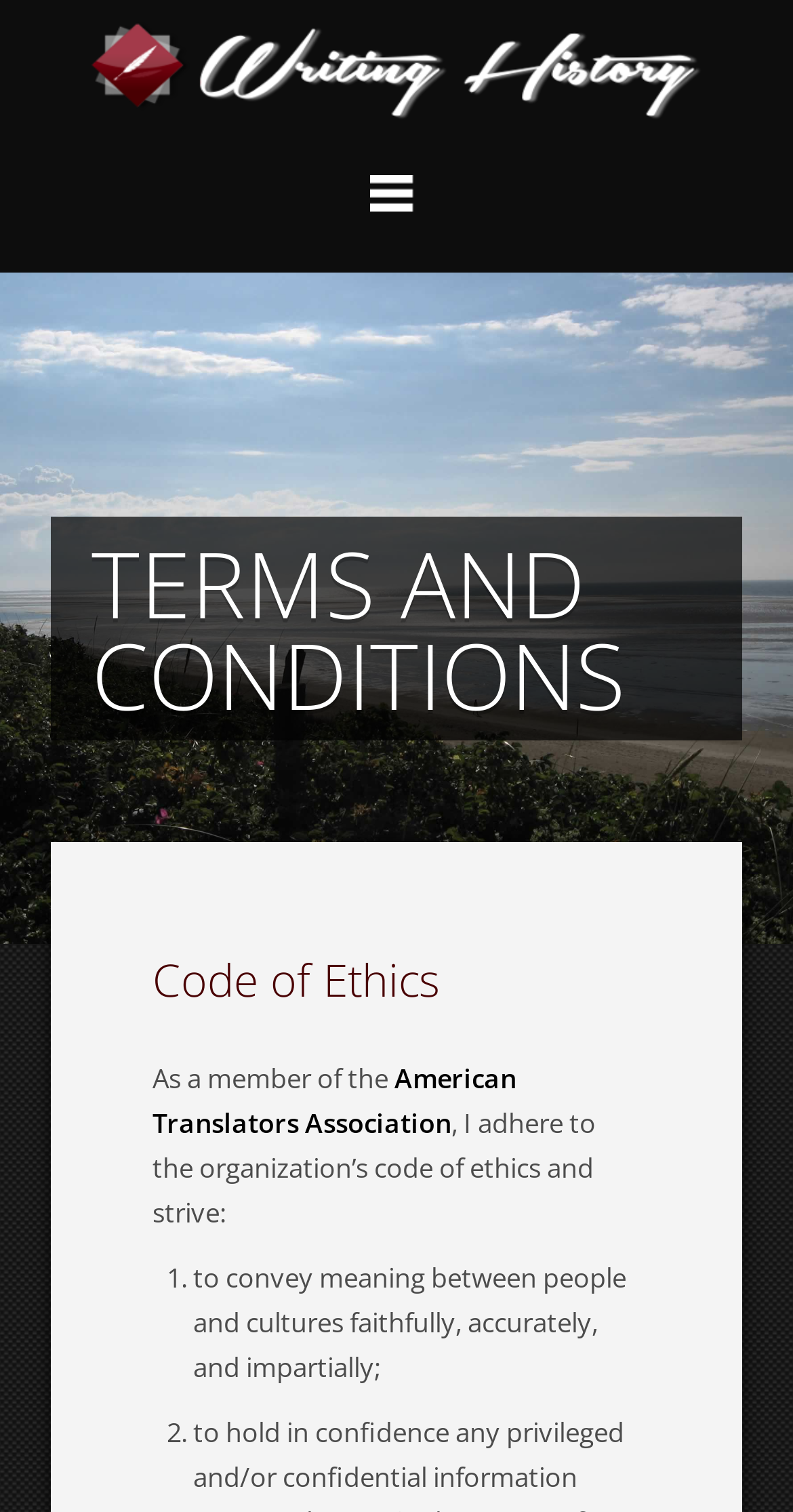Using the webpage screenshot, locate the HTML element that fits the following description and provide its bounding box: "American Translators Association".

[0.192, 0.701, 0.651, 0.755]